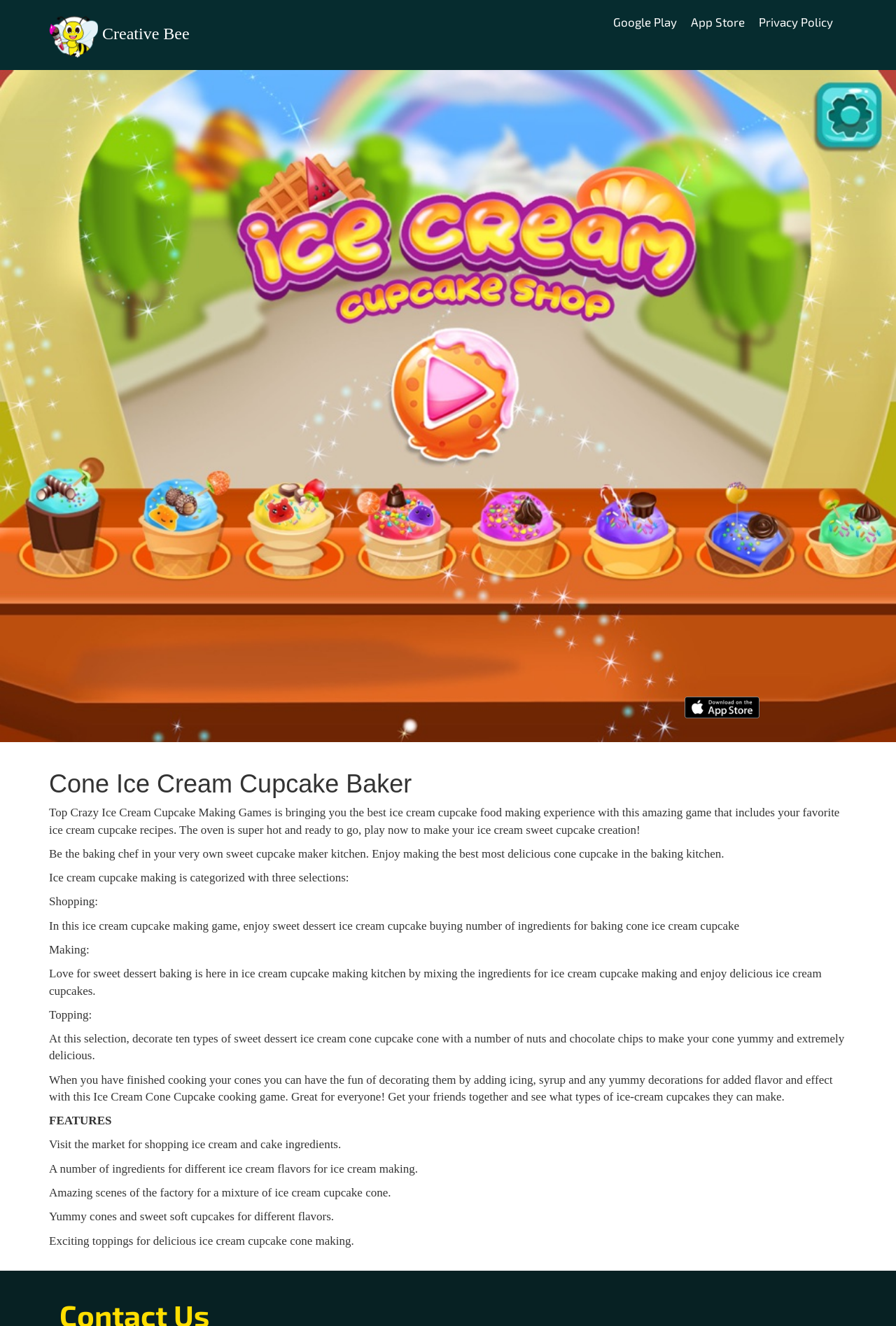What is the theme of the game described on this webpage?
Please provide a single word or phrase in response based on the screenshot.

Ice cream cupcake making